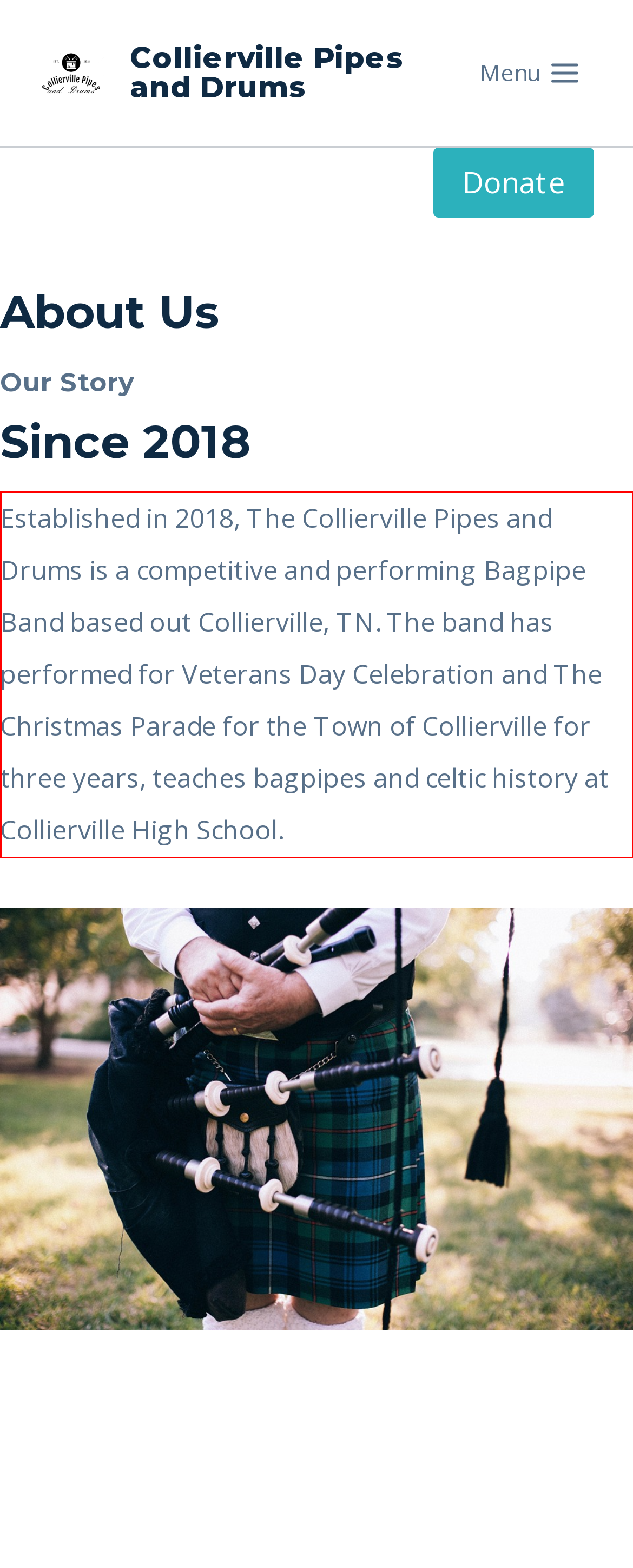Look at the screenshot of the webpage, locate the red rectangle bounding box, and generate the text content that it contains.

Established in 2018, The Collierville Pipes and Drums is a competitive and performing Bagpipe Band based out Collierville, TN. The band has performed for Veterans Day Celebration and The Christmas Parade for the Town of Collierville for three years, teaches bagpipes and celtic history at Collierville High School.